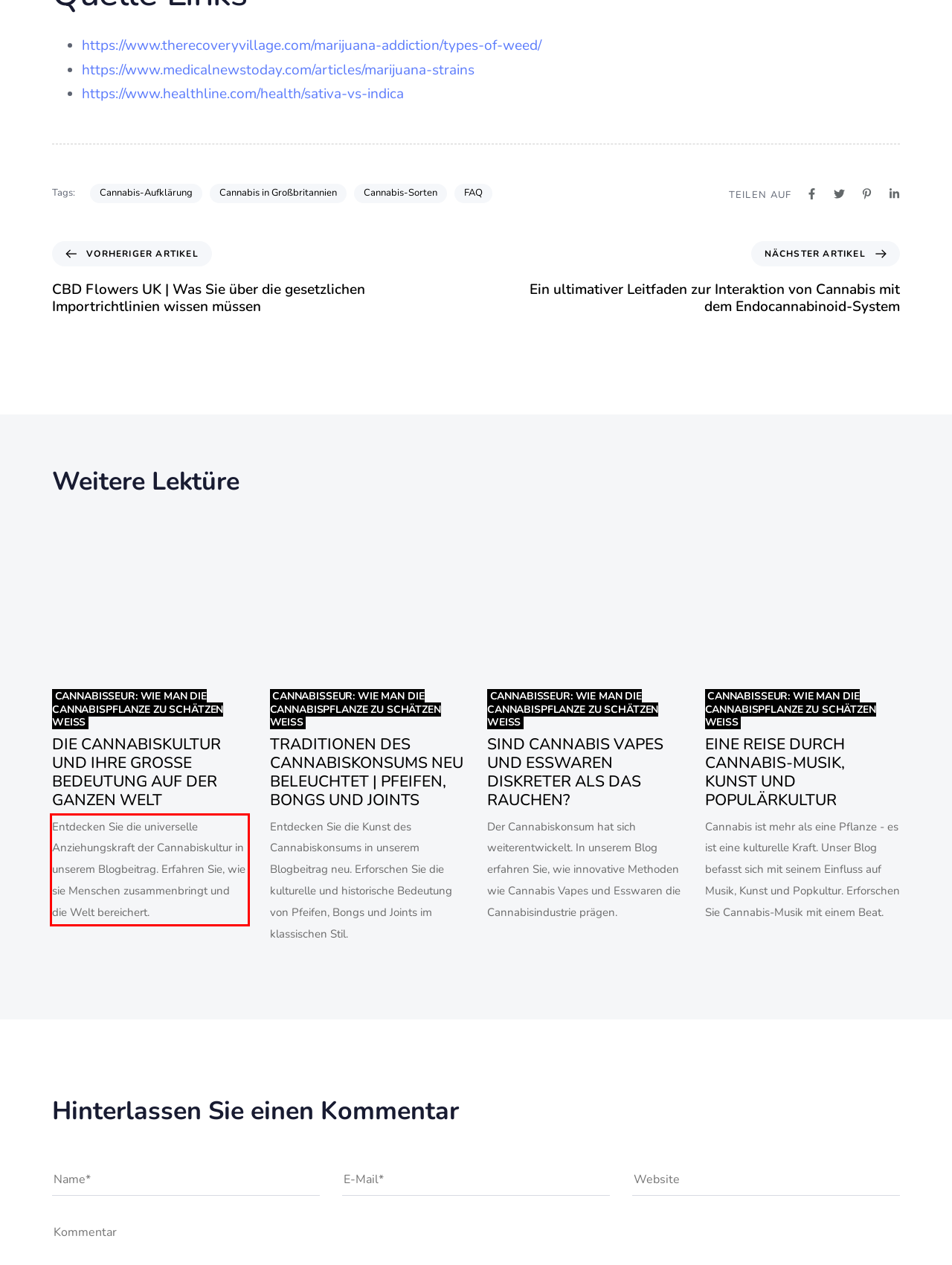You are provided with a screenshot of a webpage featuring a red rectangle bounding box. Extract the text content within this red bounding box using OCR.

Entdecken Sie die universelle Anziehungskraft der Cannabiskultur in unserem Blogbeitrag. Erfahren Sie, wie sie Menschen zusammenbringt und die Welt bereichert.